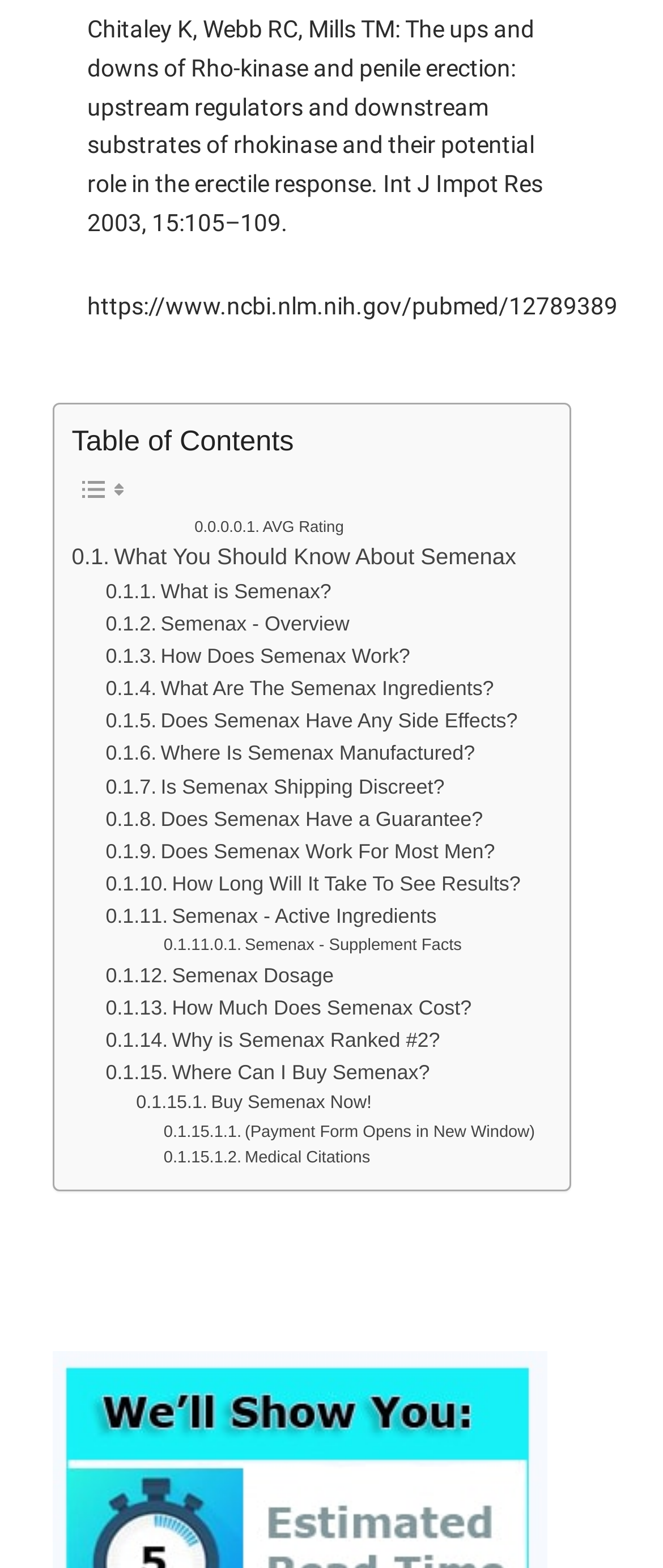Locate the bounding box of the UI element with the following description: "Is Semenax Shipping Discreet?".

[0.159, 0.492, 0.67, 0.512]